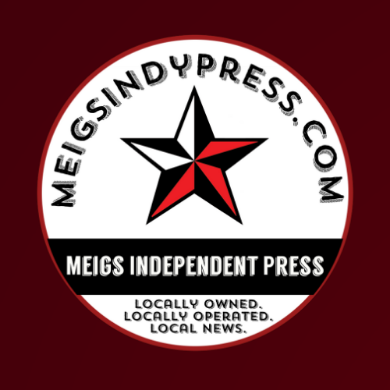Describe every detail you can see in the image.

The image showcases the logo of Meigs Independent Press, featuring a prominent five-pointed star design in red and black. This circular emblem is surrounded by a white border, emphasizing the name "MEIGS INDEPENDENT PRESS" across a bold black stripe at the bottom. Above the star, the text "MEIGSINDYPRESS.COM" arcs around the top of the circle, reinforcing the publication's online presence. Beneath the main logo, a tagline states "LOCALLY OWNED. LOCALLY OPERATED. LOCAL NEWS," highlighting the community-focused mission of the publication. The overall design is striking and modern, intending to convey a sense of reliability and local engagement in its news coverage.